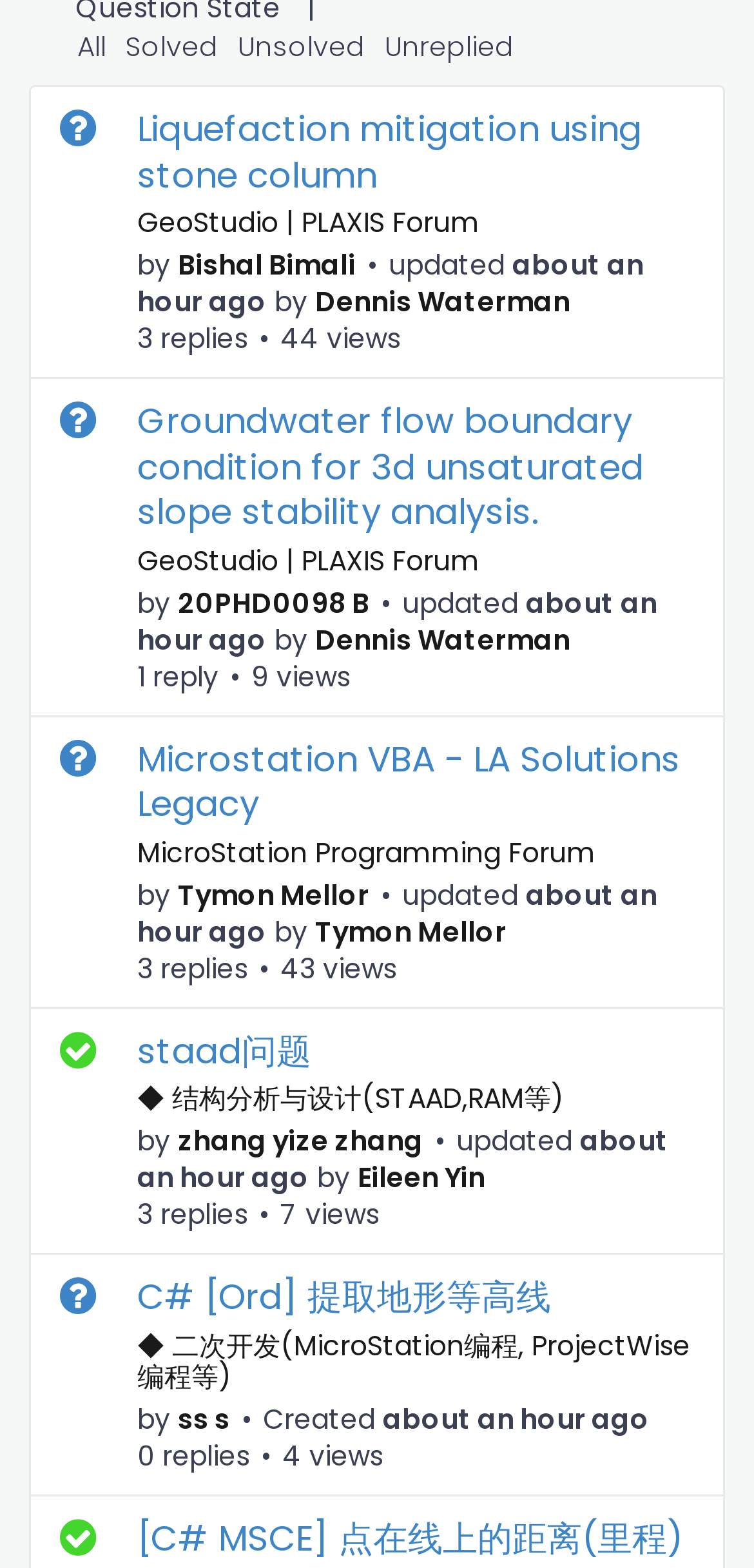Provide a thorough and detailed response to the question by examining the image: 
What are the categories of the forum?

The categories of the forum can be found at the top of the webpage, which are 'All', 'Solved', 'Unsolved', and 'Unreplied'. These categories are links that allow users to filter the forum posts.